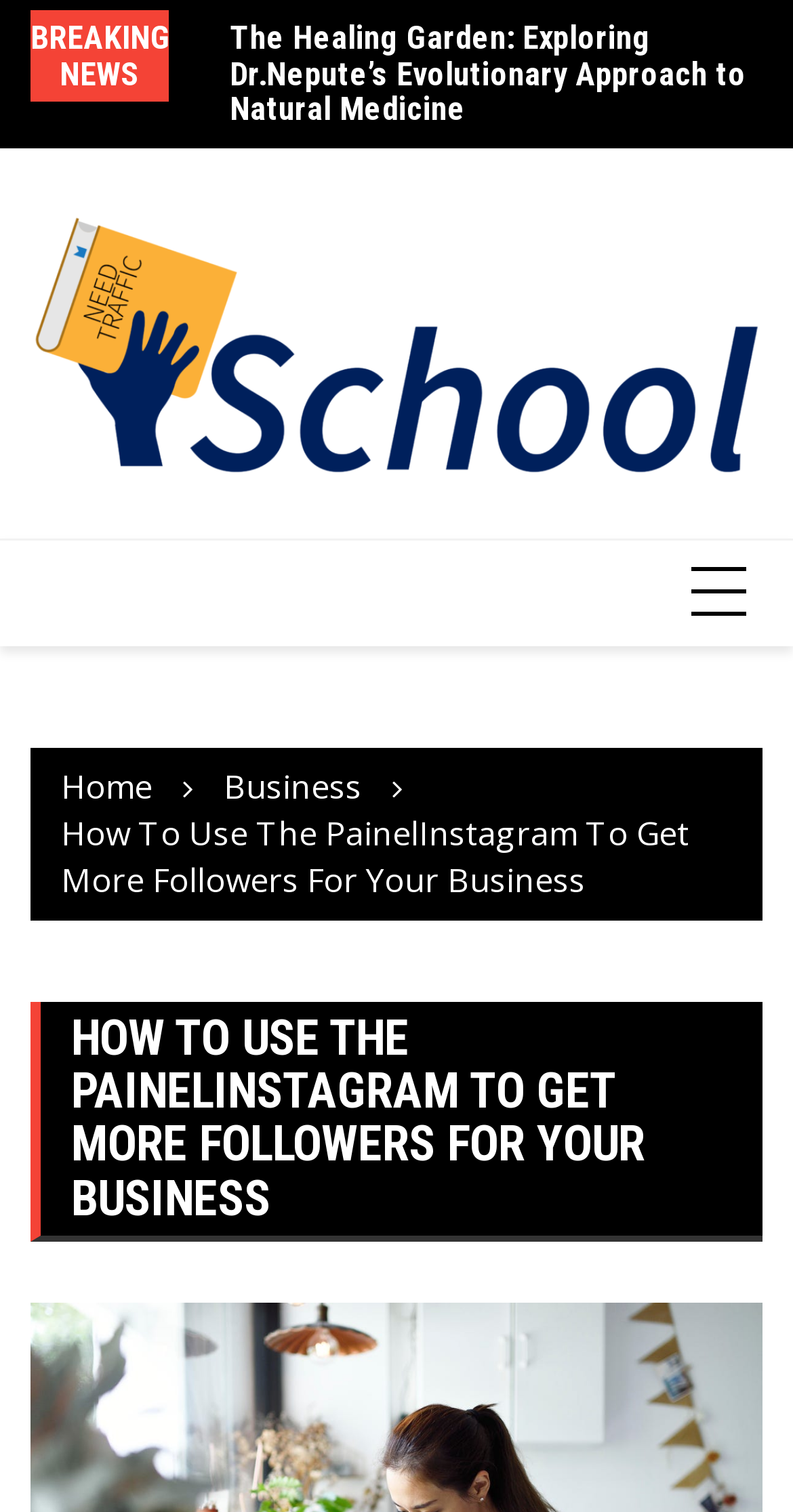Reply to the question with a brief word or phrase: What is the title of the main article?

HOW TO USE THE PAINELINSTAGRAM TO GET MORE FOLLOWERS FOR YOUR BUSINESS